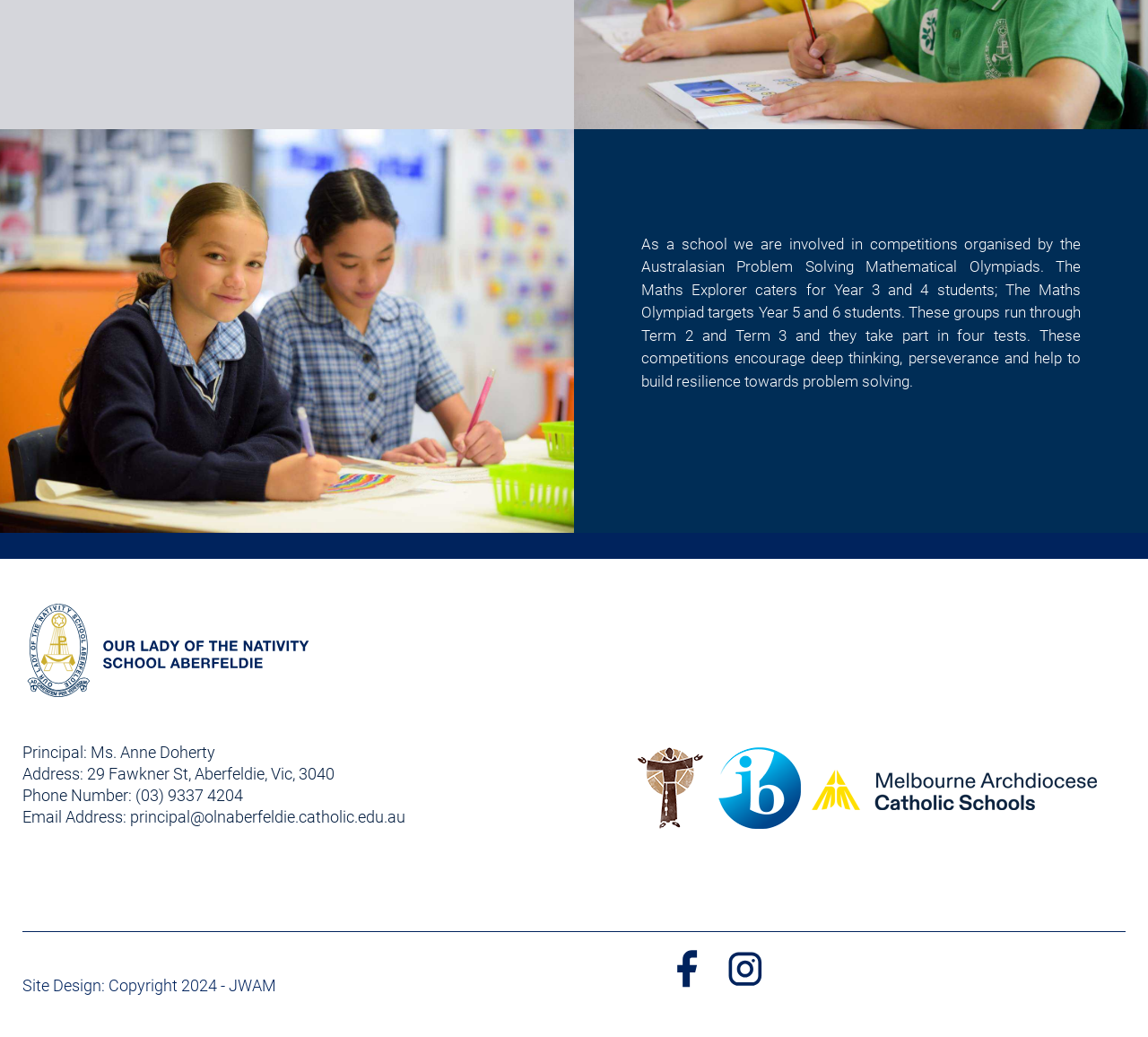What is the address of the school?
Please provide a single word or phrase as the answer based on the screenshot.

29 Fawkner St, Aberfeldie, Vic, 3040